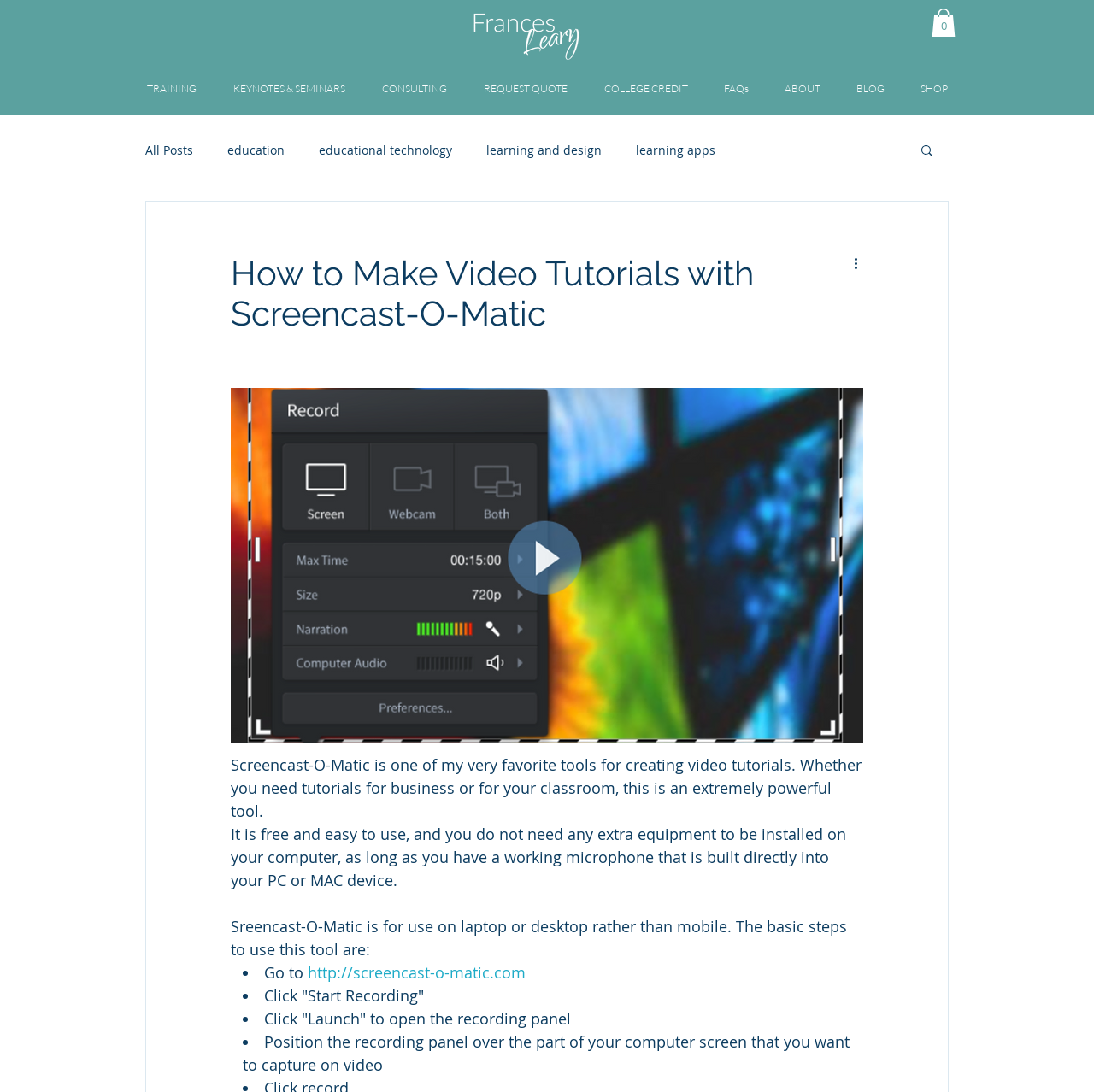Can you show the bounding box coordinates of the region to click on to complete the task described in the instruction: "Visit 'http://screencast-o-matic.com'"?

[0.281, 0.881, 0.48, 0.9]